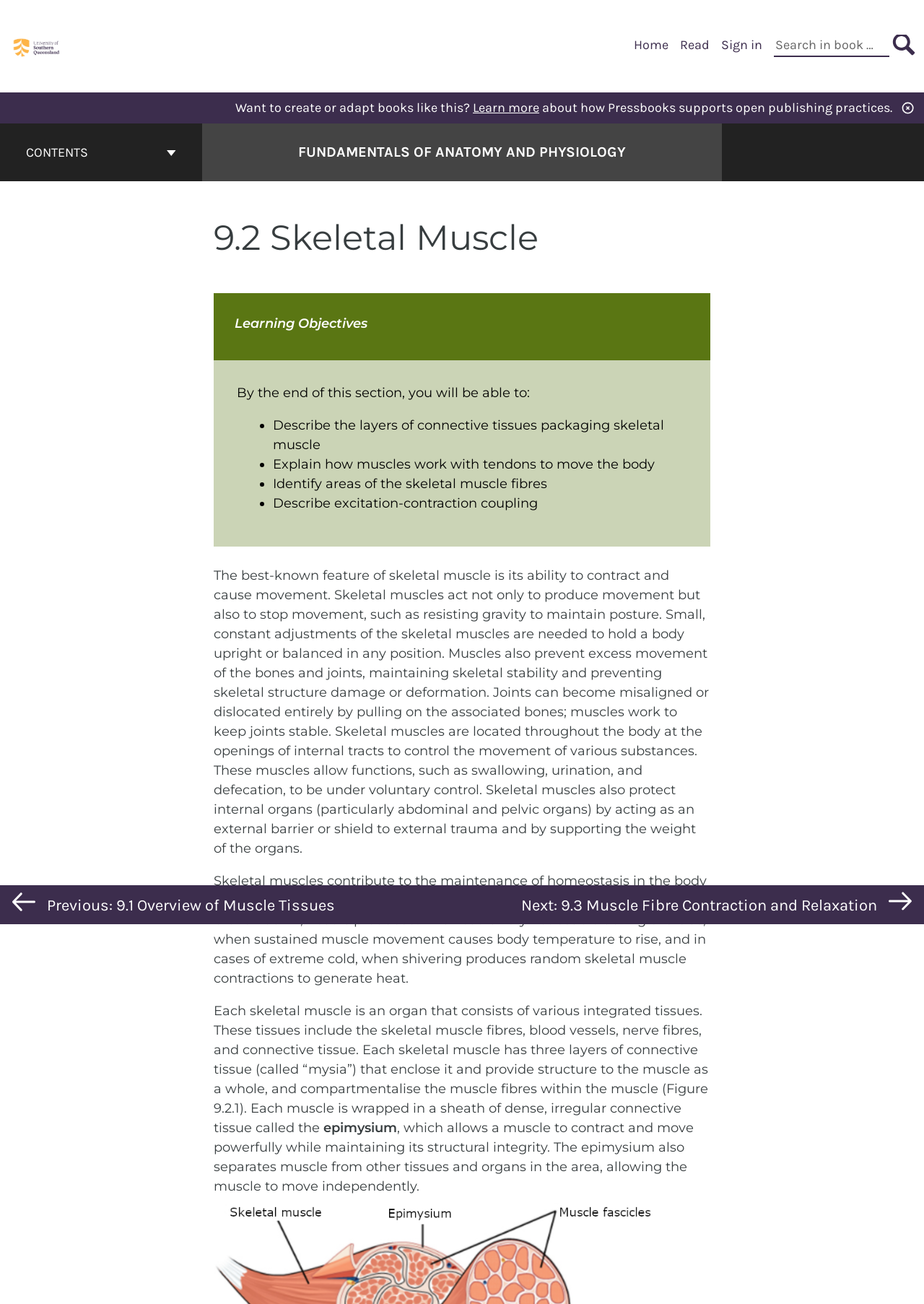Locate the bounding box coordinates of the clickable region to complete the following instruction: "Learn more about how Pressbooks supports open publishing practices."

[0.512, 0.076, 0.584, 0.089]